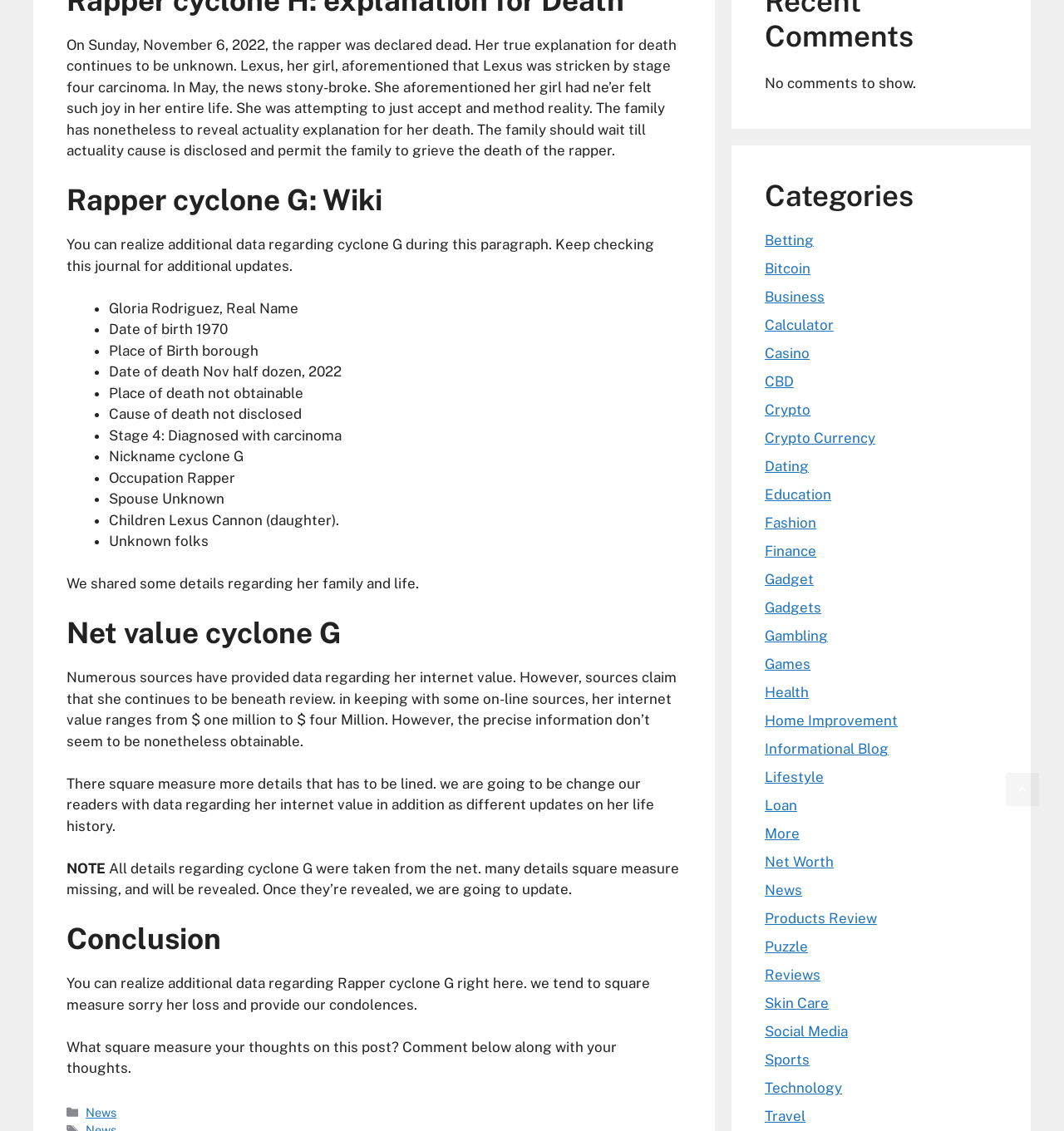Determine the bounding box coordinates of the region that needs to be clicked to achieve the task: "Learn more about Apartment Eixample Renovated by FORMA".

None